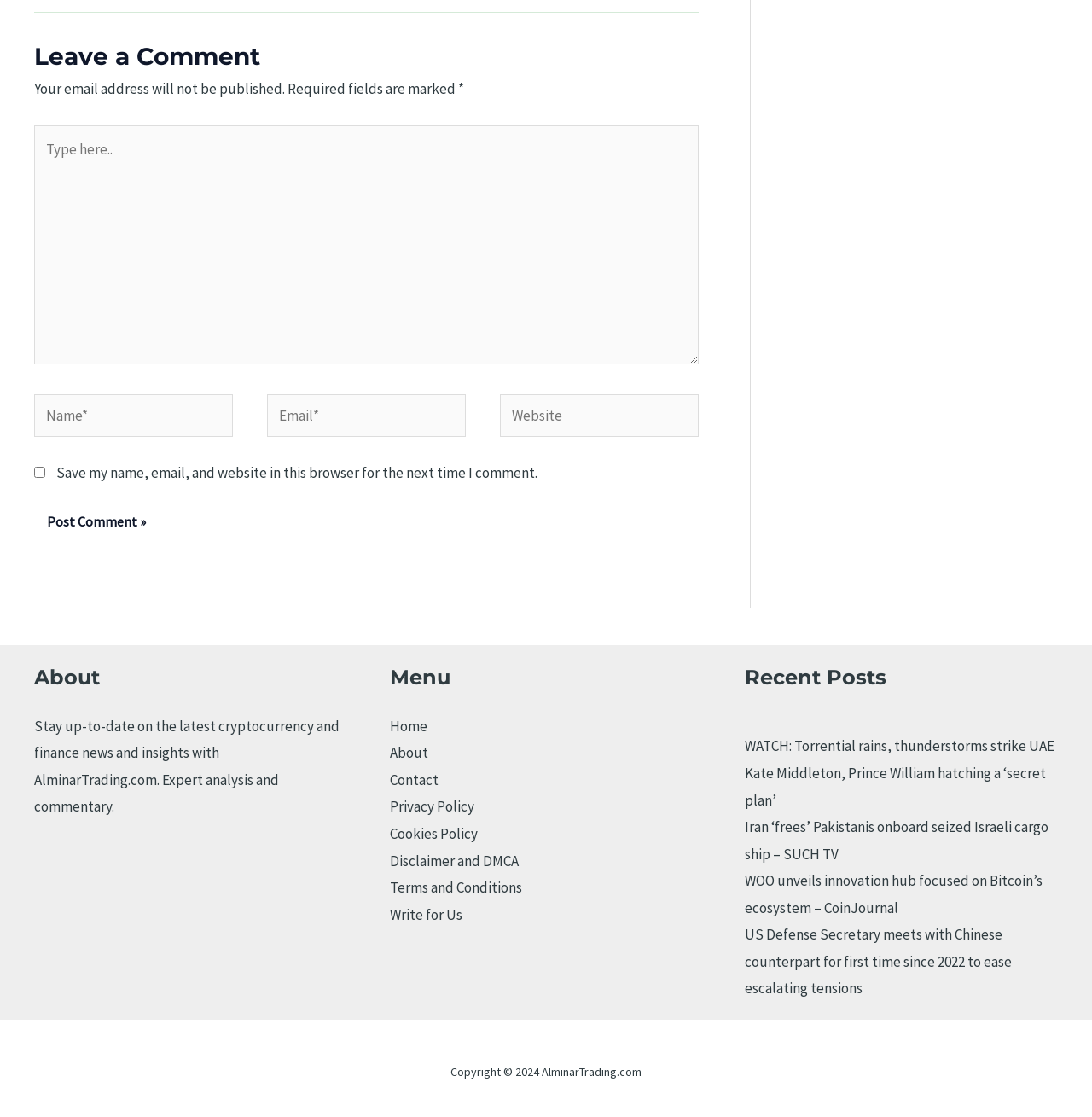Indicate the bounding box coordinates of the element that needs to be clicked to satisfy the following instruction: "Type your name". The coordinates should be four float numbers between 0 and 1, i.e., [left, top, right, bottom].

[0.031, 0.353, 0.213, 0.391]